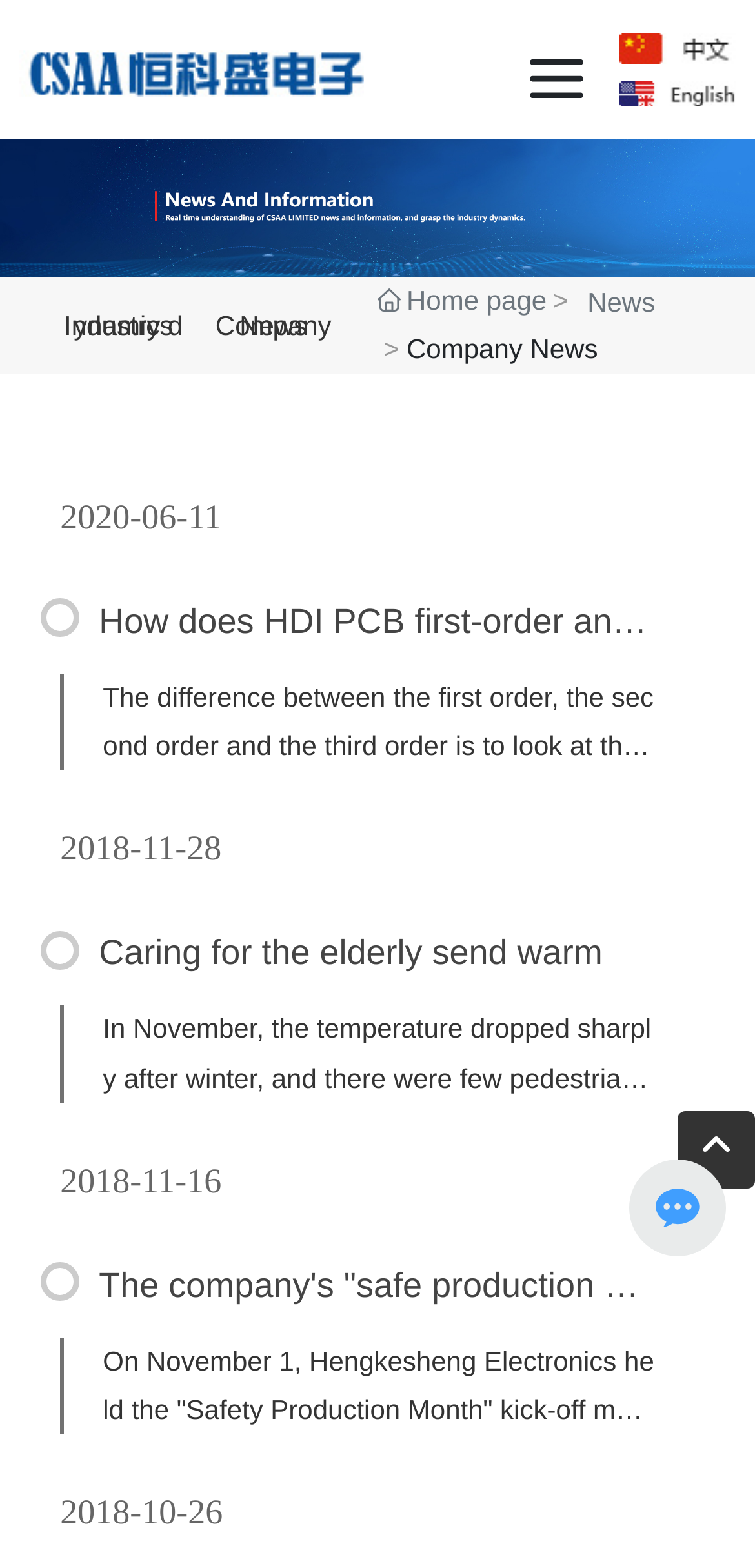Using the format (top-left x, top-left y, bottom-right x, bottom-right y), and given the element description, identify the bounding box coordinates within the screenshot: Home page

[0.5, 0.177, 0.724, 0.206]